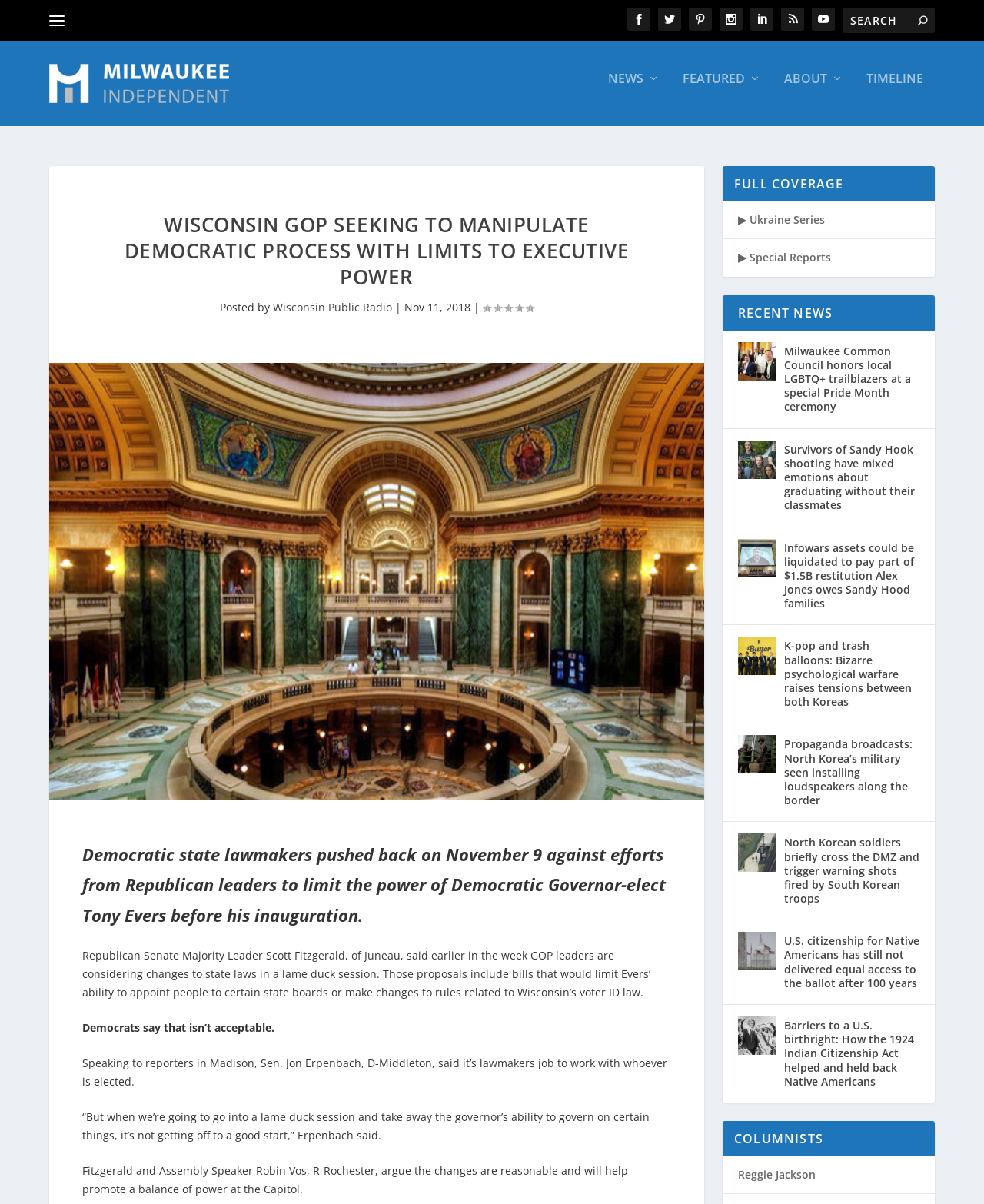Provide the bounding box coordinates, formatted as (top-left x, top-left y, bottom-right x, bottom-right y), with all values being floating point numbers between 0 and 1. Identify the bounding box of the UI element that matches the description: ▶ Special Reports

[0.75, 0.208, 0.845, 0.22]